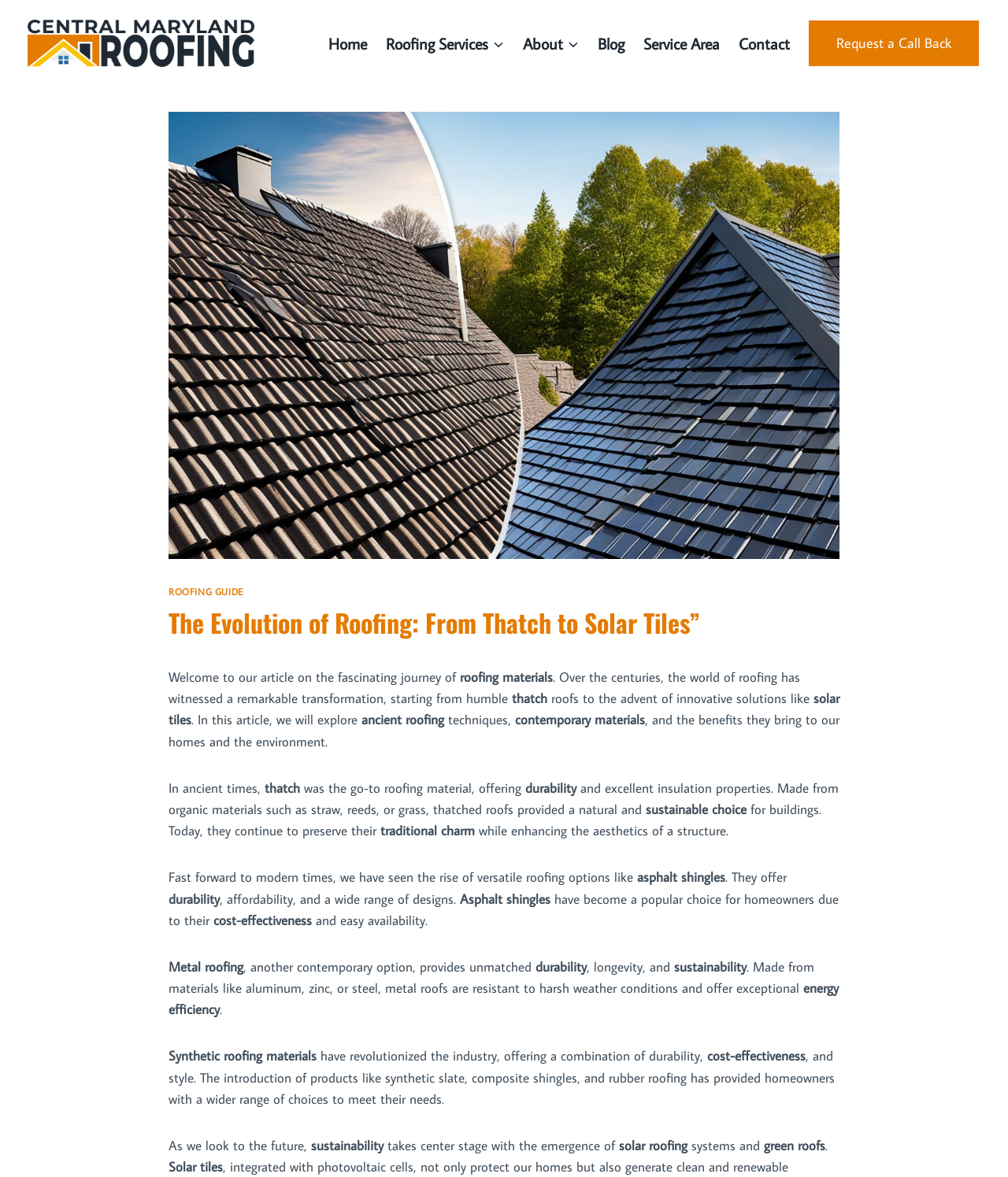Determine the bounding box coordinates of the element that should be clicked to execute the following command: "Click on the 'Home' link".

[0.316, 0.006, 0.373, 0.068]